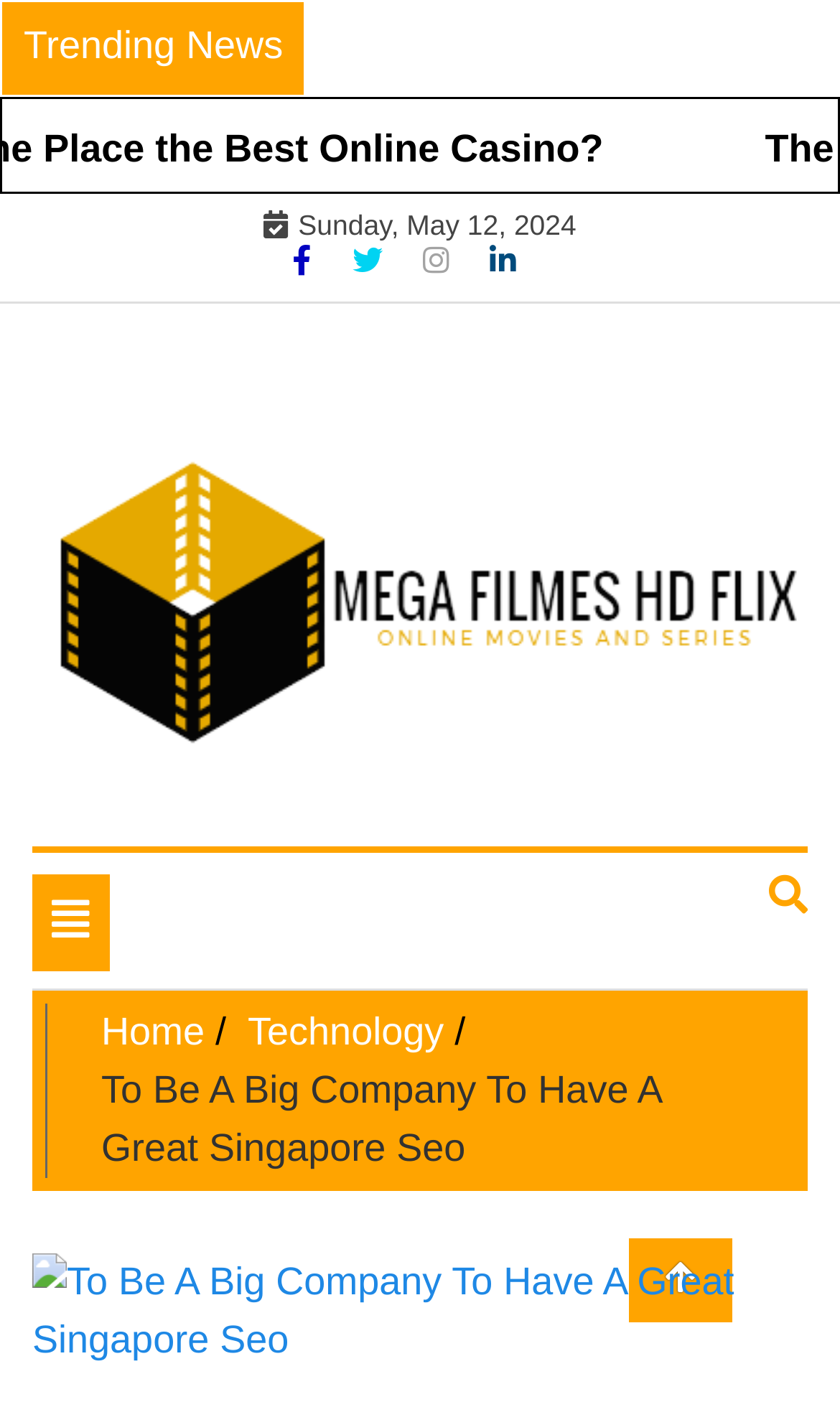Provide a thorough and detailed response to the question by examining the image: 
What is the name of the website?

I found the name of the website 'Mega Filmes HD Flix' displayed on the webpage, which is located at the top section of the page, indicated by the link element with bounding box coordinates [0.038, 0.301, 0.962, 0.564] and the image element with the same bounding box coordinates.